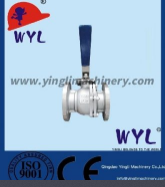What is the logo at the bottom of the image?
Based on the image content, provide your answer in one word or a short phrase.

ISO 9001